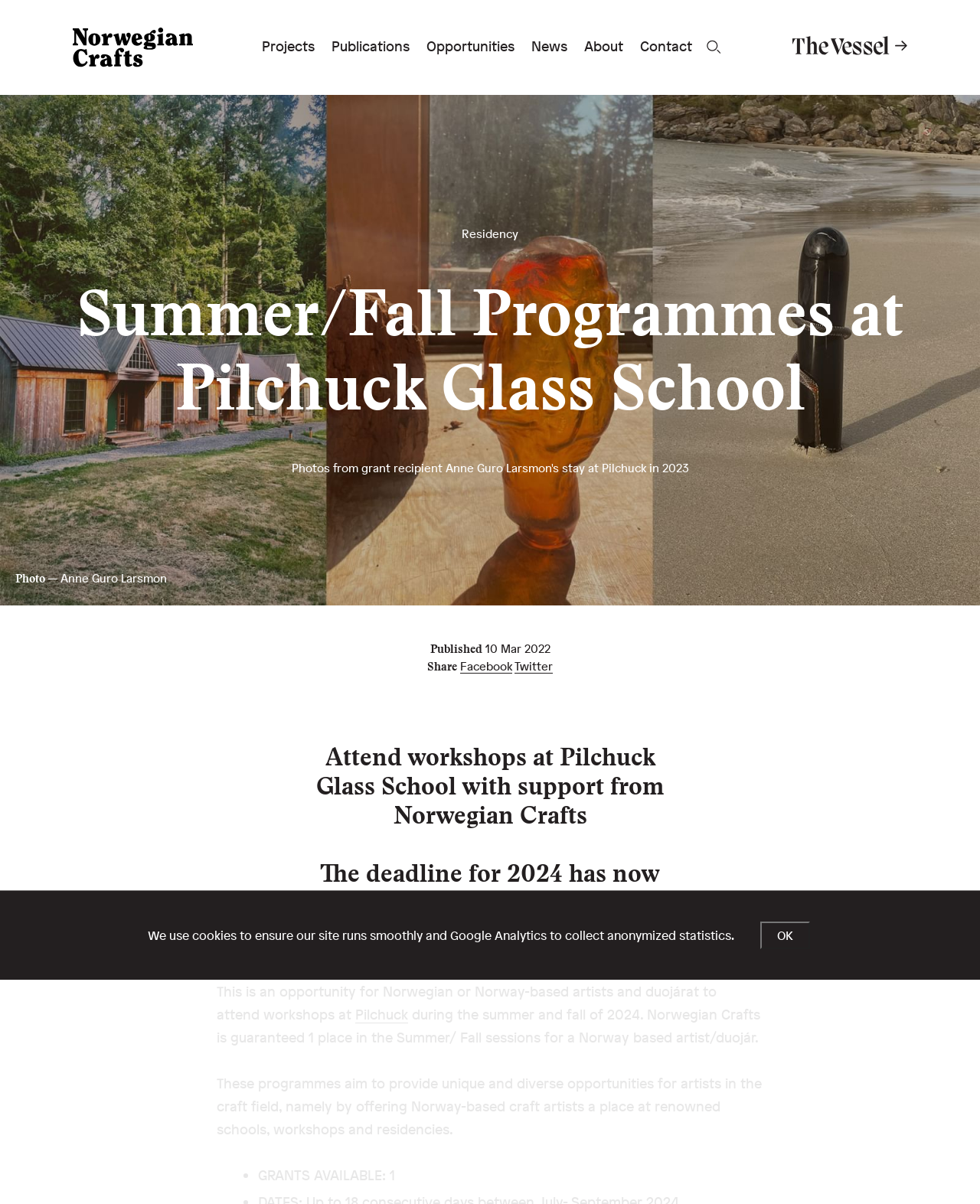Provide the bounding box coordinates of the UI element this sentence describes: "NextAtari Game Headband".

None